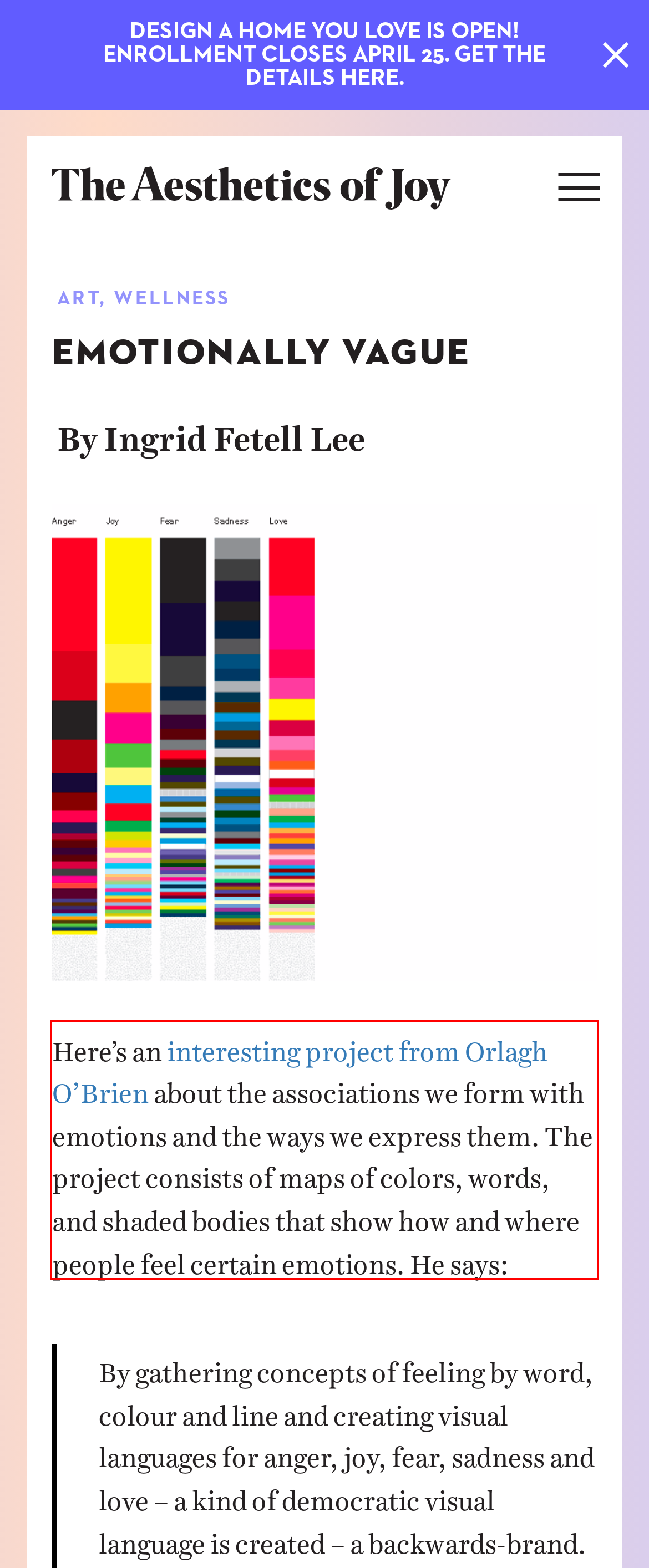Please perform OCR on the text within the red rectangle in the webpage screenshot and return the text content.

Here’s an interesting project from Orlagh O’Brien about the associations we form with emotions and the ways we express them. The project consists of maps of colors, words, and shaded bodies that show how and where people feel certain emotions. He says: